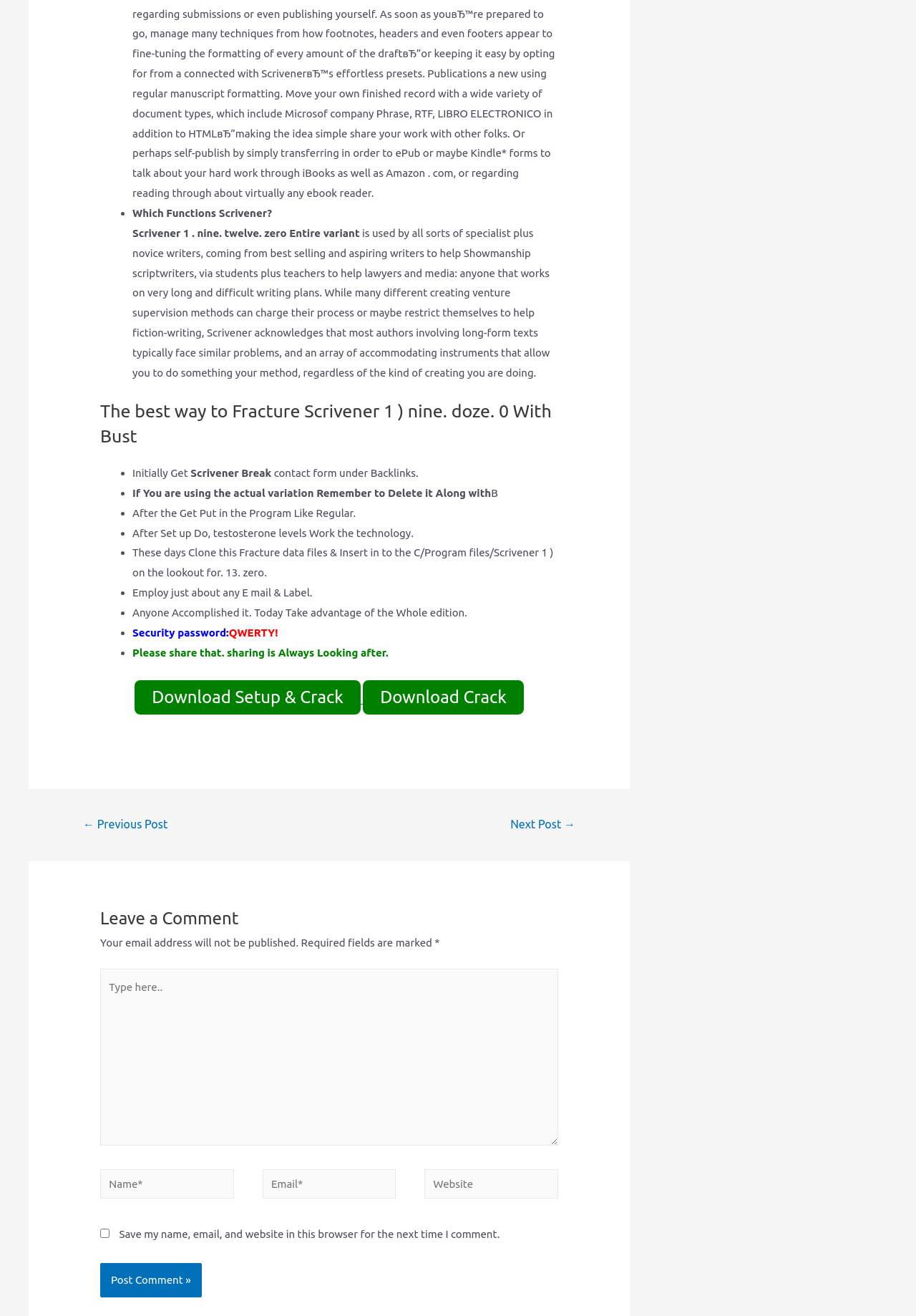What is the password mentioned on the webpage?
Refer to the screenshot and deliver a thorough answer to the question presented.

The password 'QWERTY!' is mentioned on the webpage as part of the cracking process, likely required to access the full version of Scrivener.